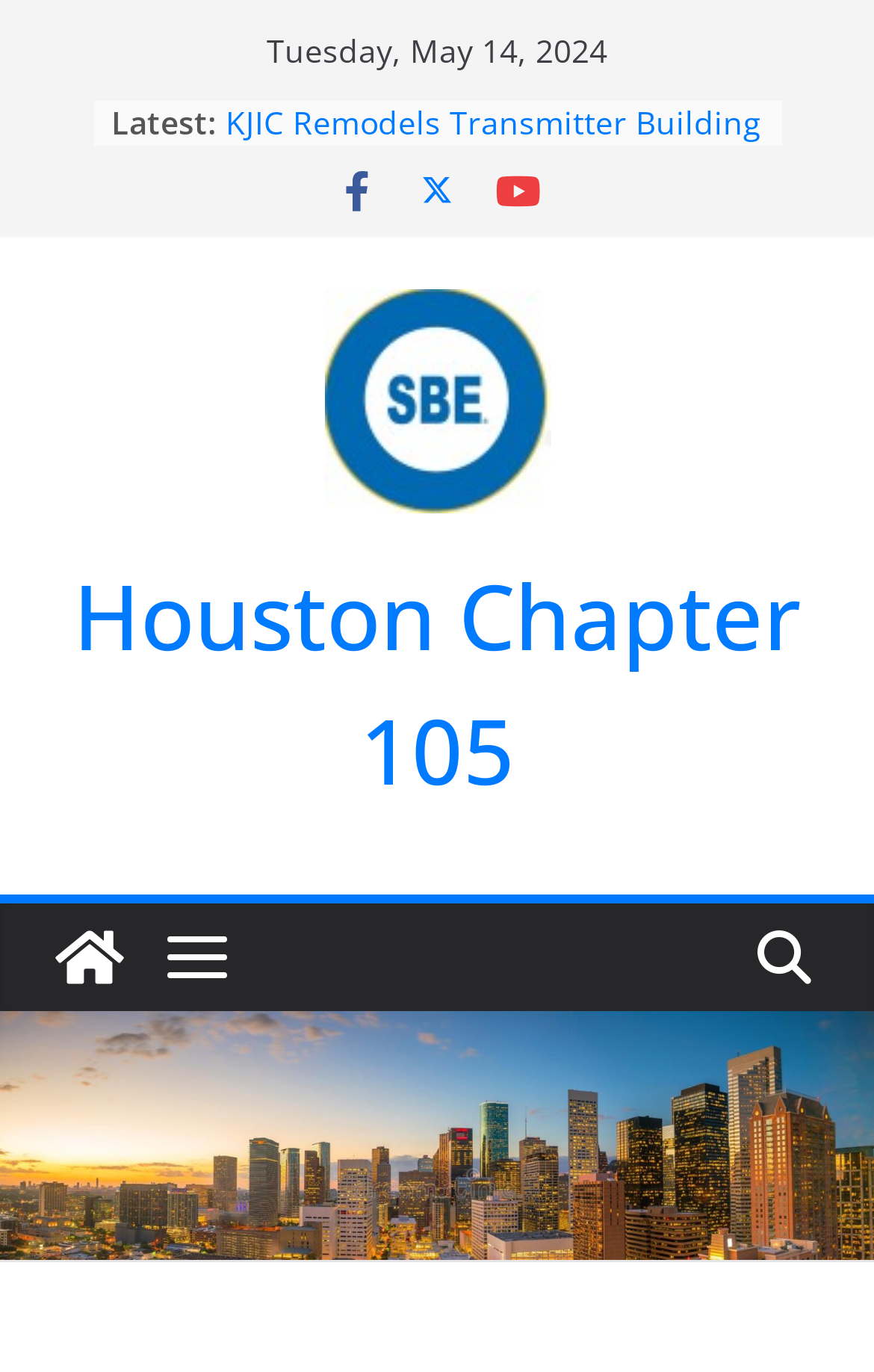How many icons are there below the 'Latest:' text?
Please analyze the image and answer the question with as much detail as possible.

There are 3 icons below the 'Latest:' text, which are '', '', and ''.